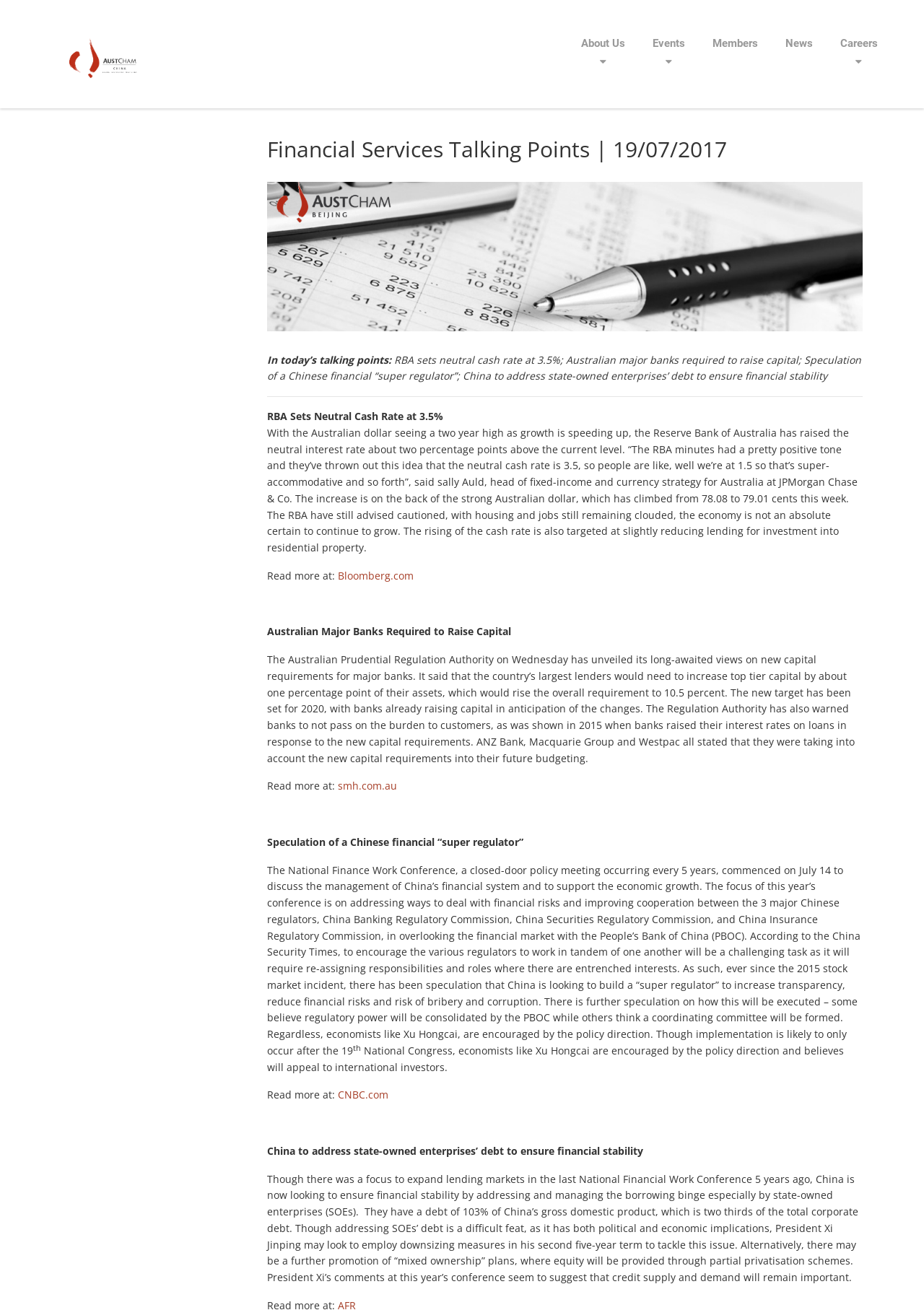Determine the bounding box coordinates for the area that should be clicked to carry out the following instruction: "Click on Events".

[0.691, 0.0, 0.756, 0.066]